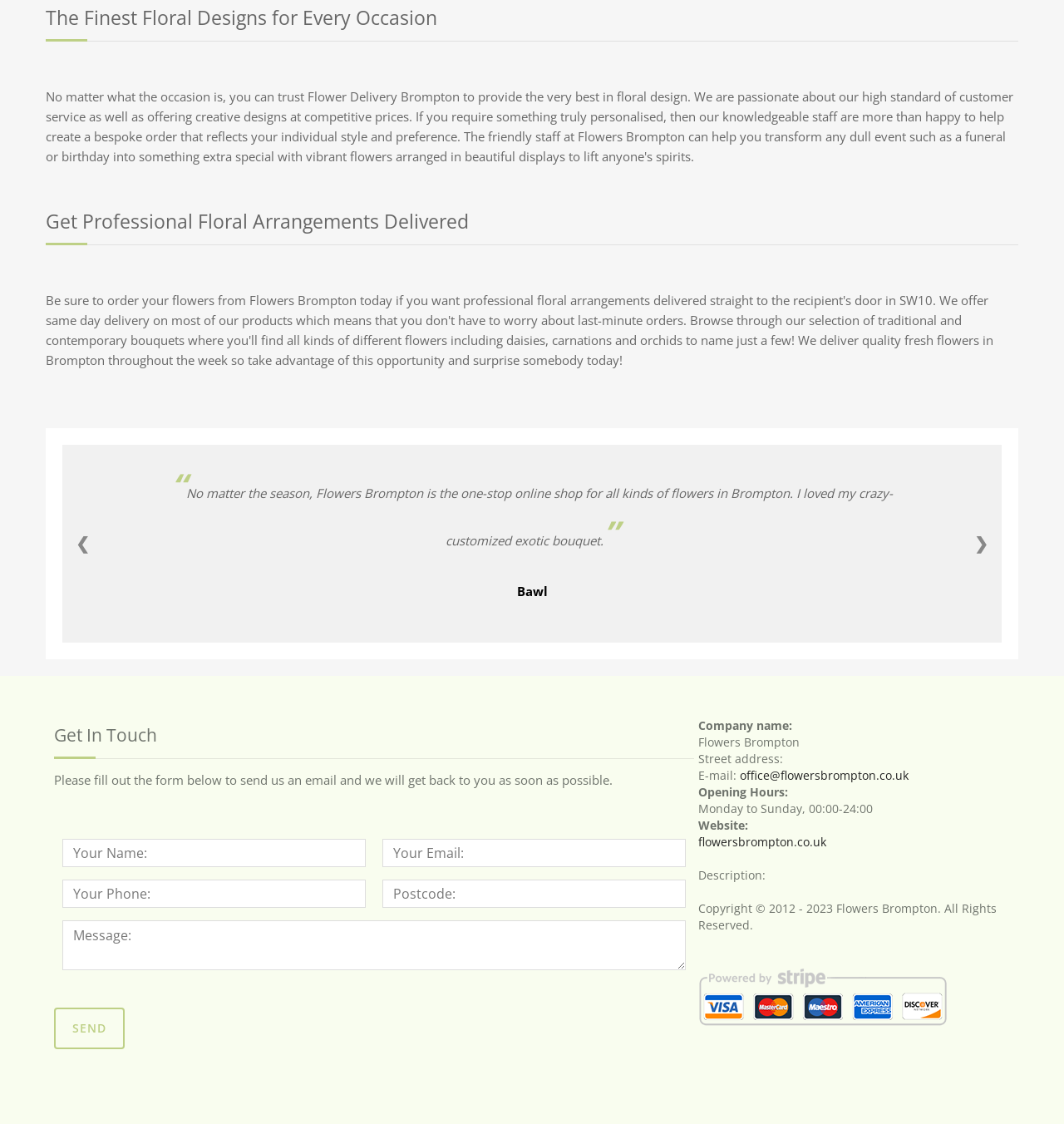What payment method is accepted?
Can you provide a detailed and comprehensive answer to the question?

I found the payment method by looking at the image element with the description 'Payments powered by Stripe (Pay with Visa, Mastercard, Maestro, American Express, Union Pay, PayPal)'. This image suggests that the website accepts payments through Stripe.